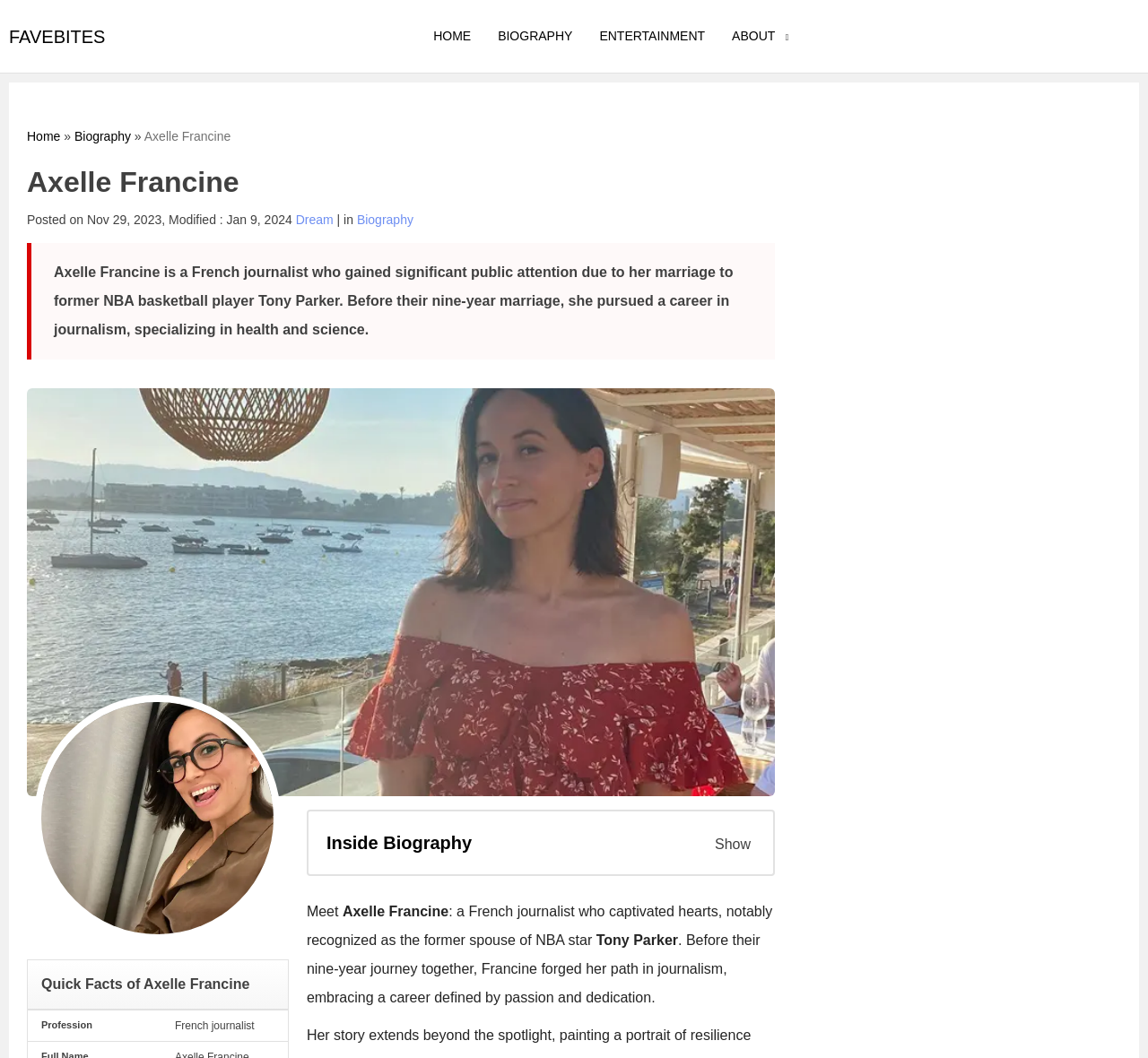Please determine the bounding box coordinates of the area that needs to be clicked to complete this task: 'Go to the HOME page'. The coordinates must be four float numbers between 0 and 1, formatted as [left, top, right, bottom].

[0.366, 0.008, 0.422, 0.06]